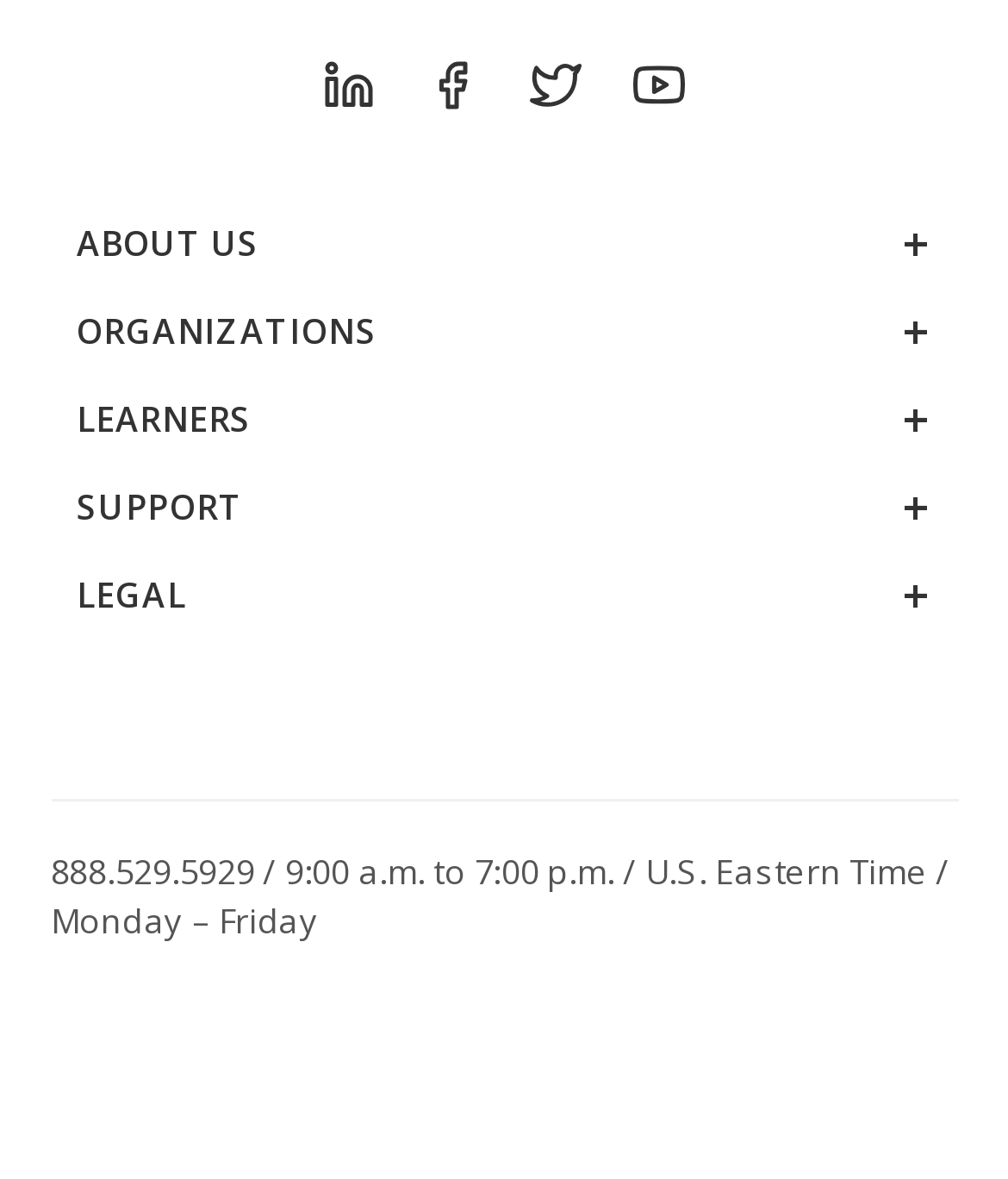Determine the bounding box coordinates of the UI element described below. Use the format (top-left x, top-left y, bottom-right x, bottom-right y) with floating point numbers between 0 and 1: aria-label="Protocol Builder"

[0.349, 0.895, 0.583, 0.961]